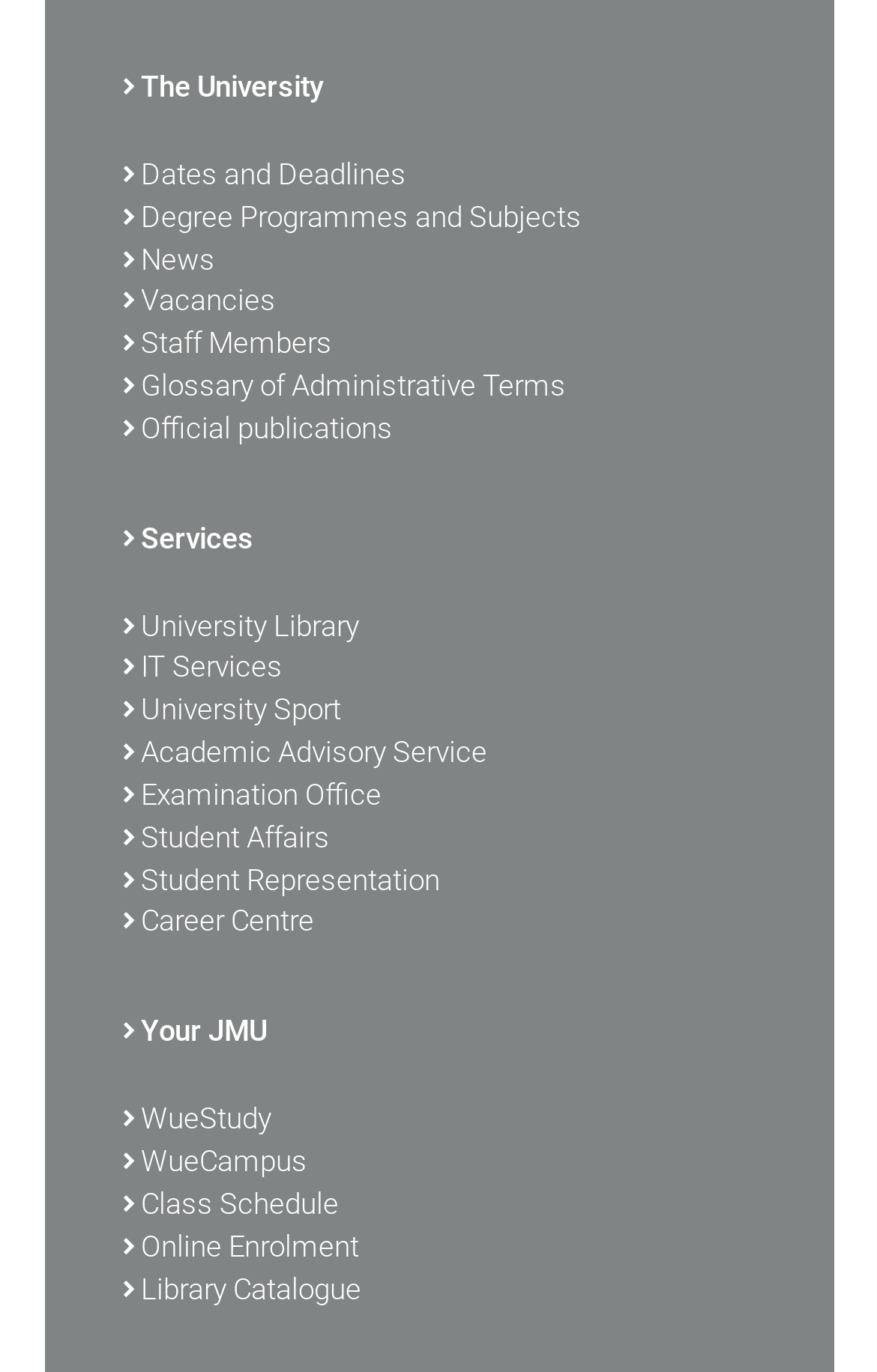What is the vertical position of the 'News' link?
Based on the image, give a concise answer in the form of a single word or short phrase.

Above 'Vacancies'